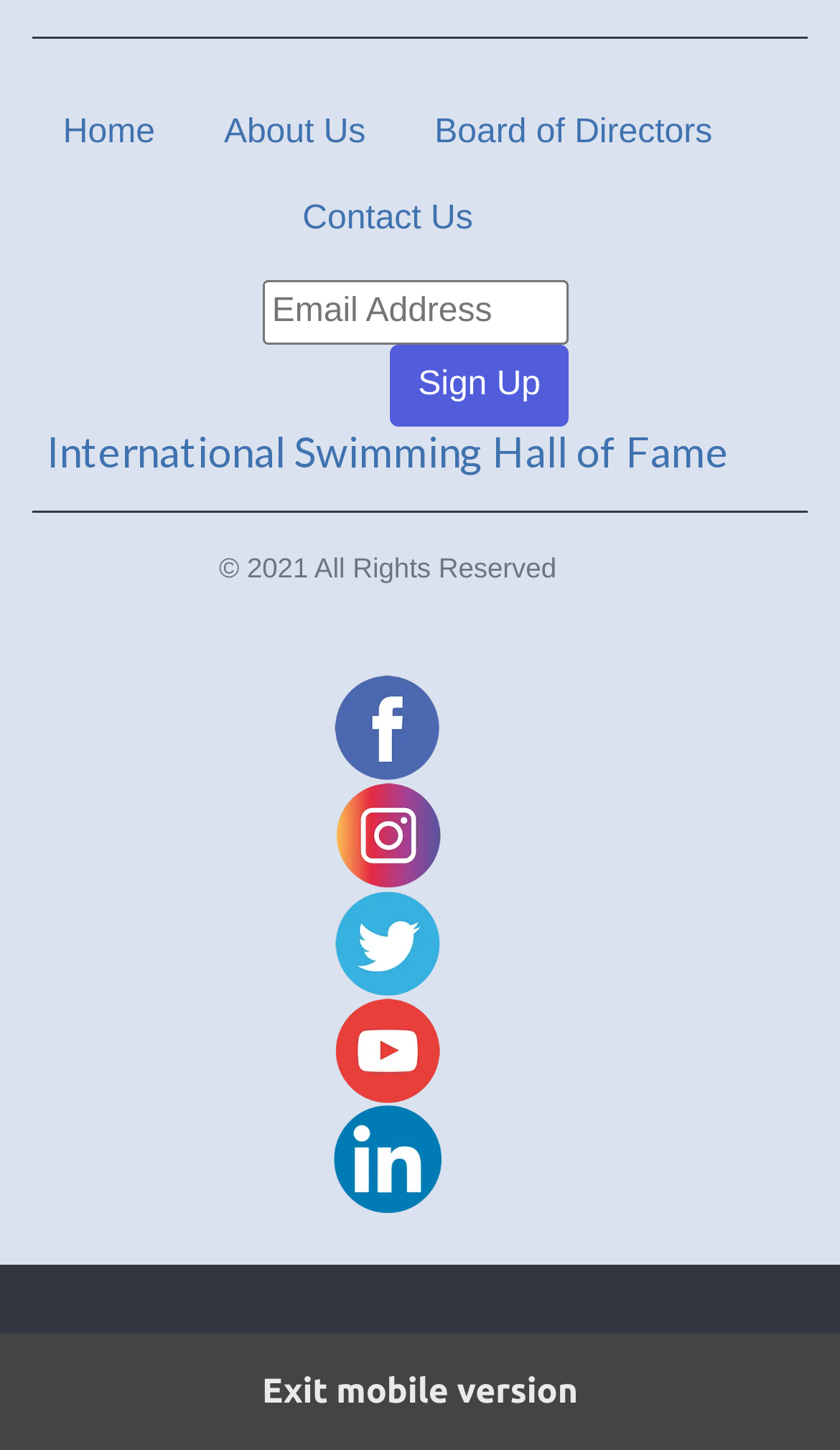Please respond to the question with a concise word or phrase:
What year is mentioned in the copyright notice?

2021